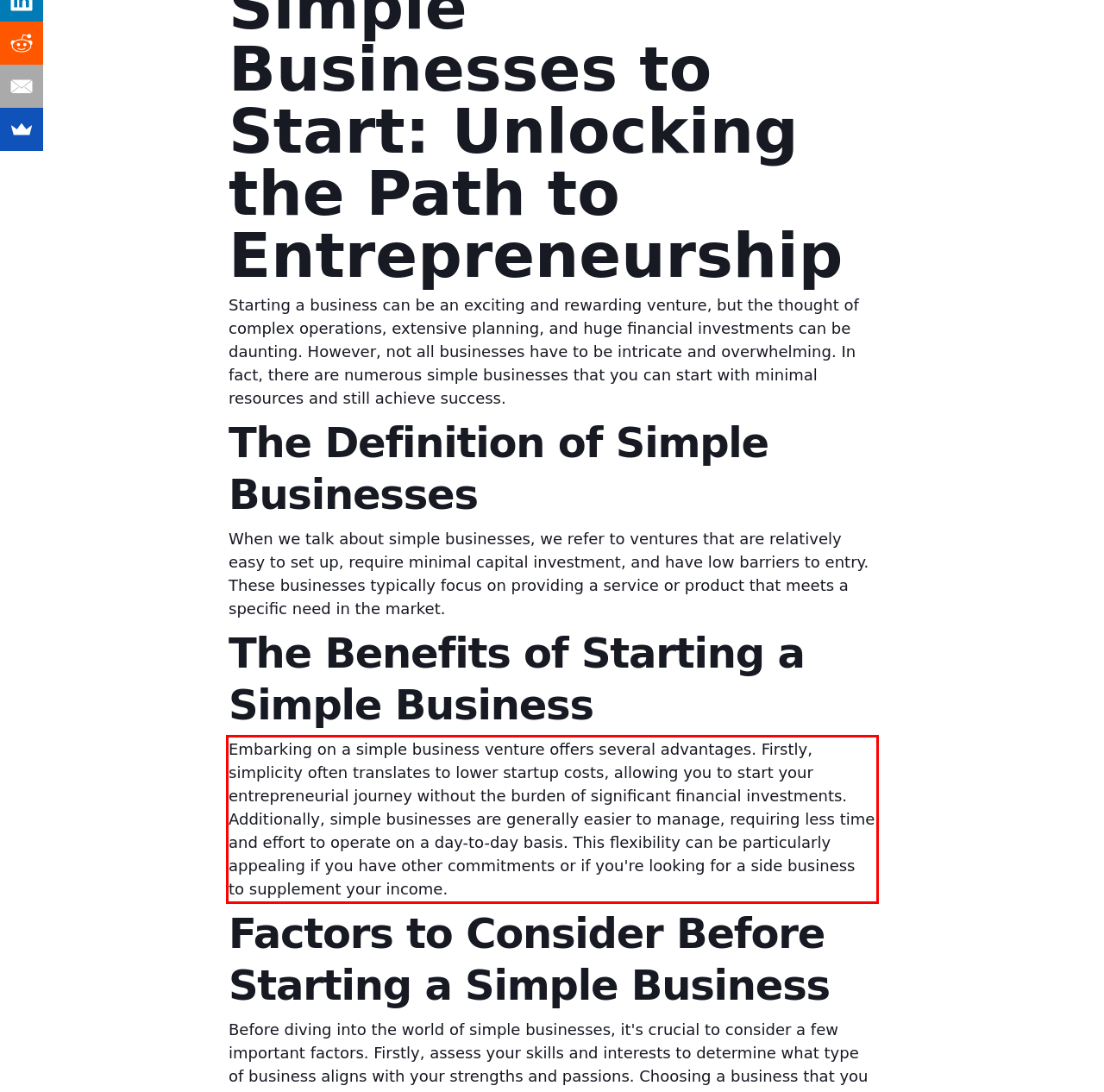Your task is to recognize and extract the text content from the UI element enclosed in the red bounding box on the webpage screenshot.

Embarking on a simple business venture offers several advantages. Firstly, simplicity often translates to lower startup costs, allowing you to start your entrepreneurial journey without the burden of significant financial investments. Additionally, simple businesses are generally easier to manage, requiring less time and effort to operate on a day-to-day basis. This flexibility can be particularly appealing if you have other commitments or if you're looking for a side business to supplement your income.